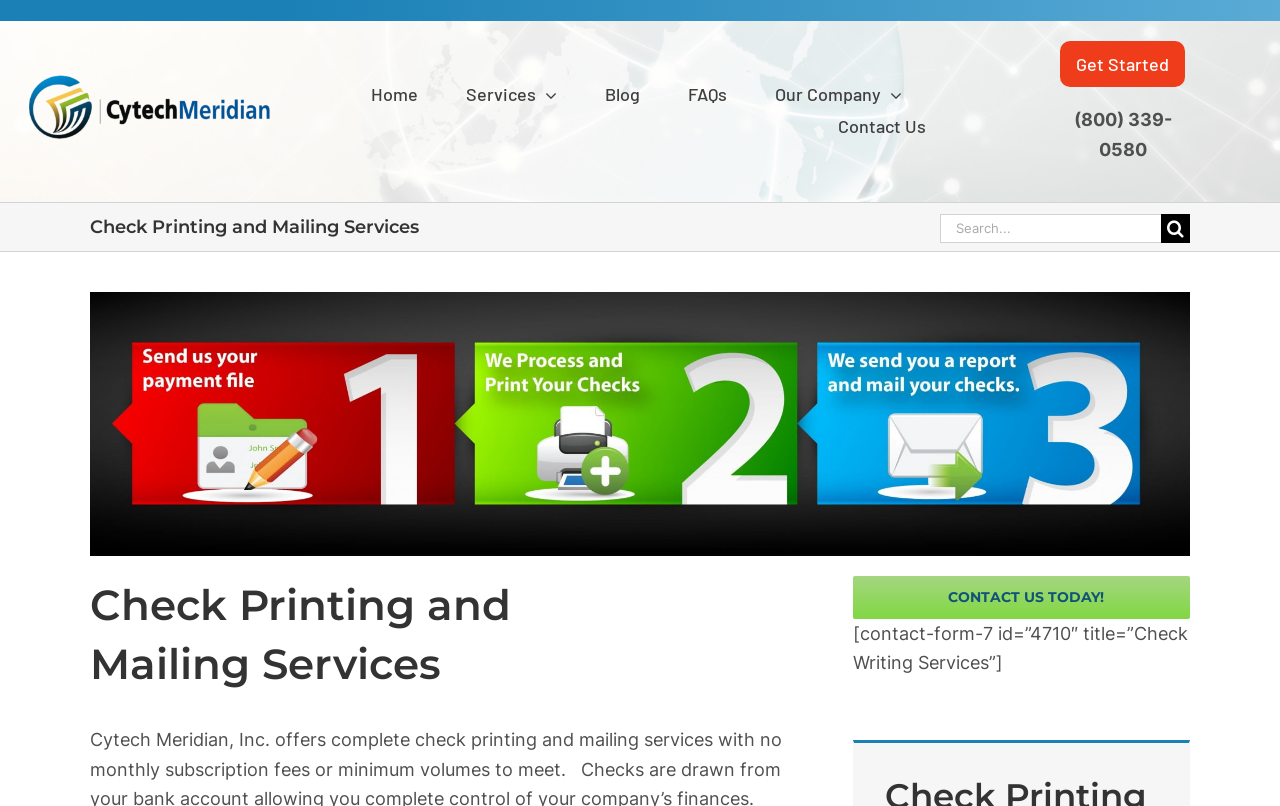Give the bounding box coordinates for the element described by: "Contact us Today!".

[0.666, 0.714, 0.93, 0.767]